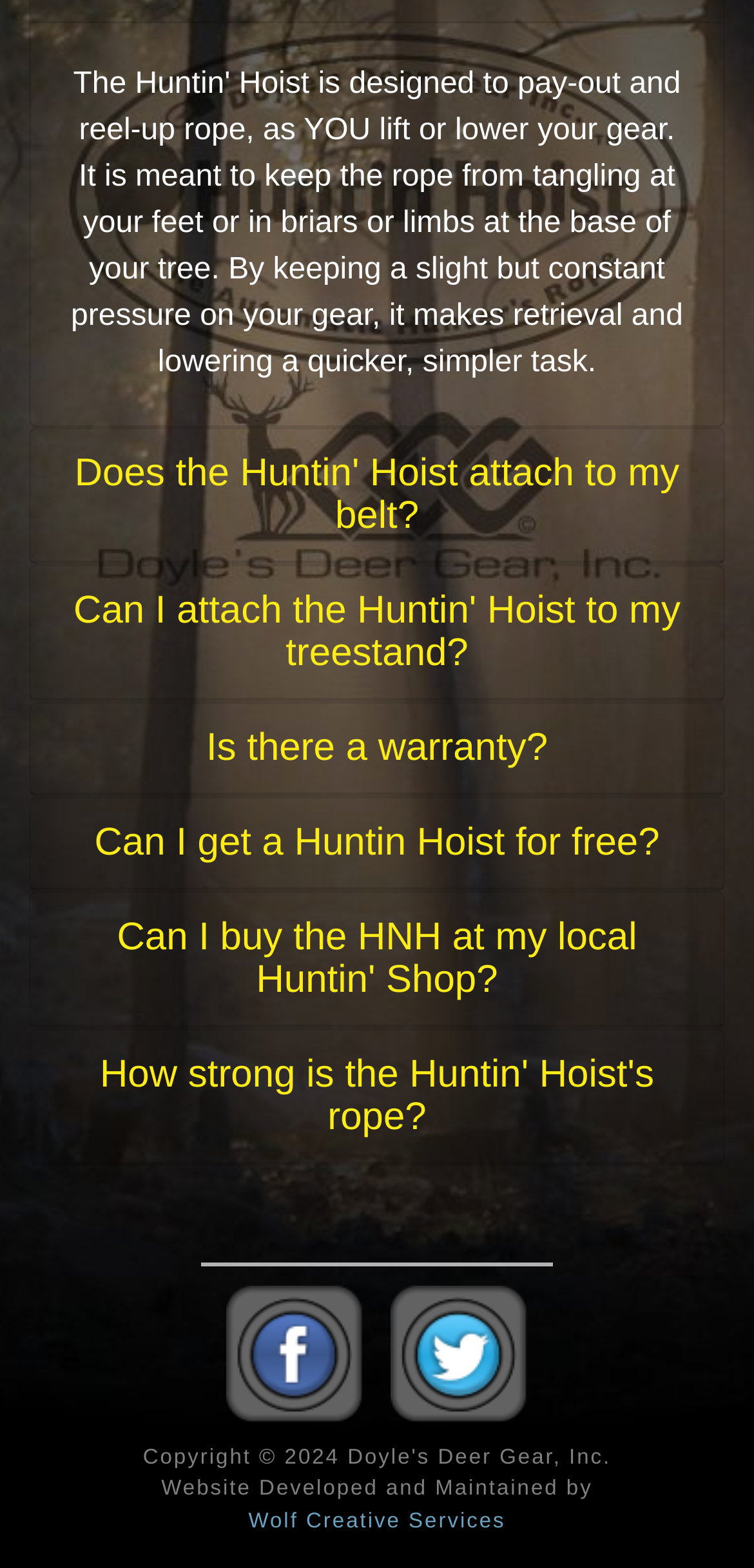Determine the bounding box coordinates in the format (top-left x, top-left y, bottom-right x, bottom-right y). Ensure all values are floating point numbers between 0 and 1. Identify the bounding box of the UI element described by: alt="image"

[0.287, 0.859, 0.494, 0.88]